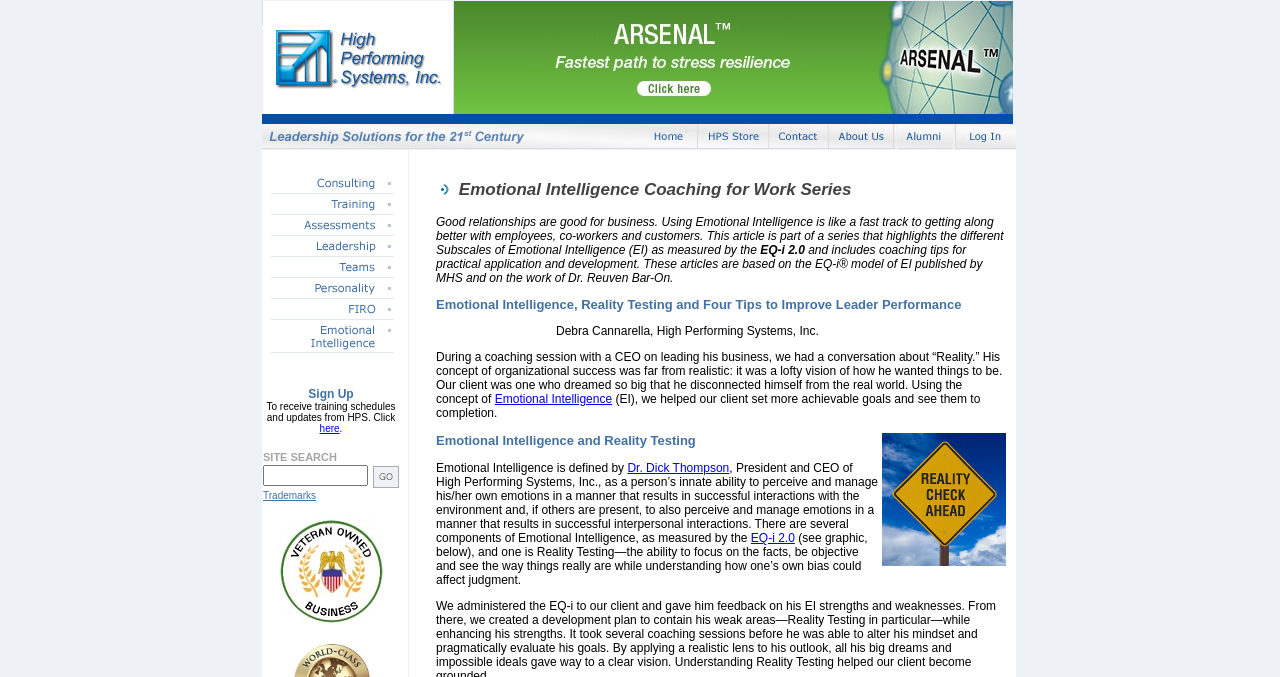Please identify the bounding box coordinates of the element that needs to be clicked to execute the following command: "Click the link to learn more about EI Coaching for Work Series". Provide the bounding box using four float numbers between 0 and 1, formatted as [left, top, right, bottom].

[0.205, 0.148, 0.355, 0.173]